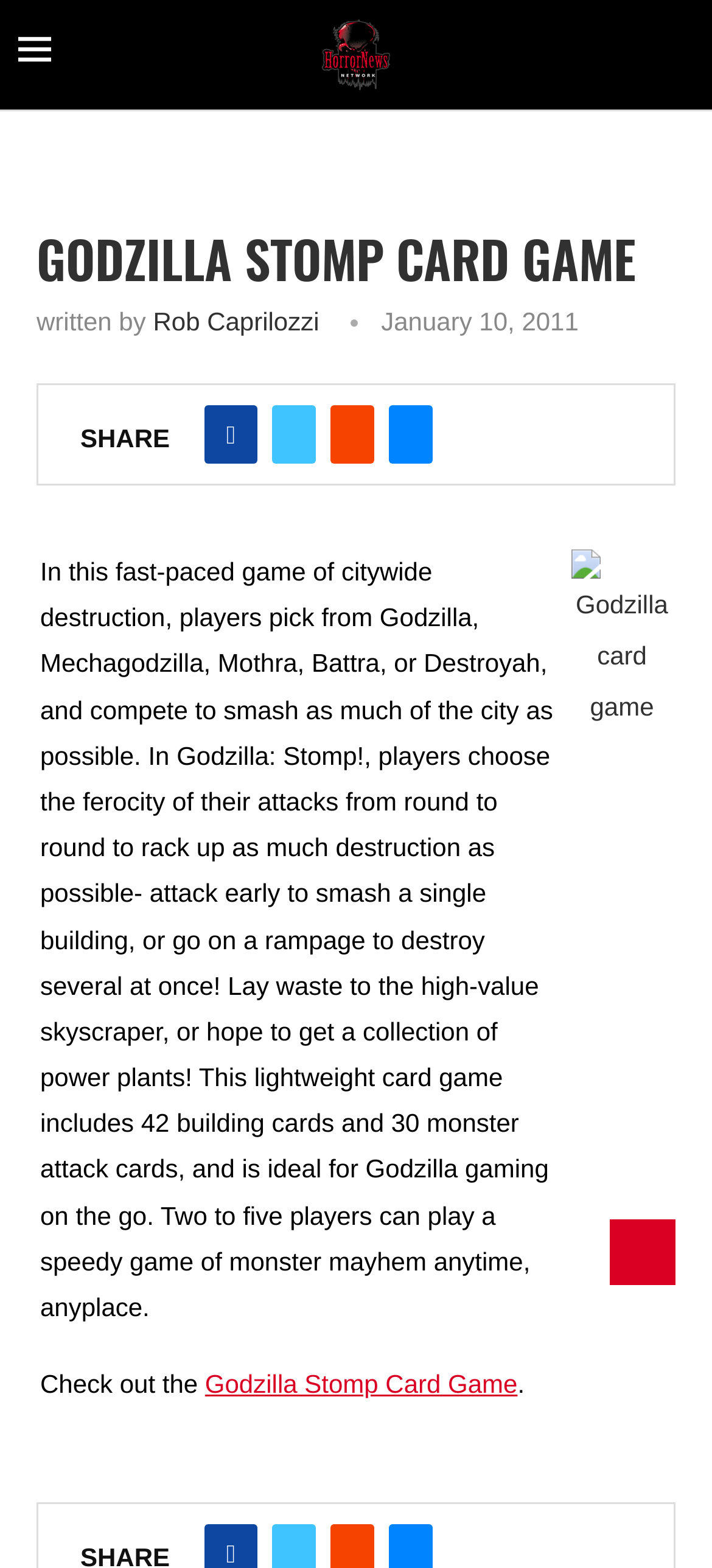How many social media sharing options are available?
Craft a detailed and extensive response to the question.

I counted the number of social media sharing links available on the webpage, which are 'Share on Facebook', 'Share on Twitter', 'Share on Reddit', and 'Share via Email', totaling 4 options.